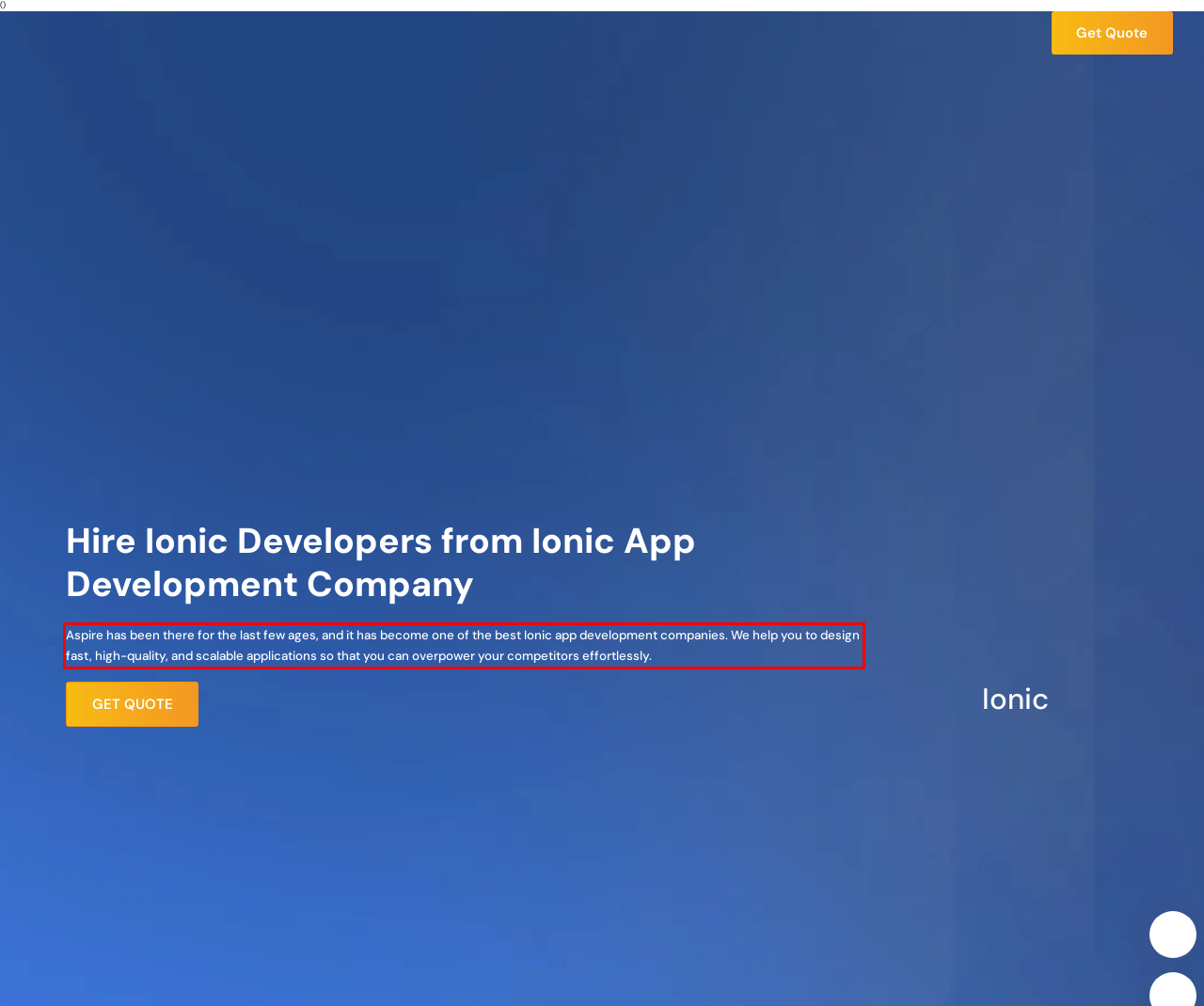You are given a webpage screenshot with a red bounding box around a UI element. Extract and generate the text inside this red bounding box.

Aspire has been there for the last few ages, and it has become one of the best Ionic app development companies. We help you to design fast, high-quality, and scalable applications so that you can overpower your competitors effortlessly.